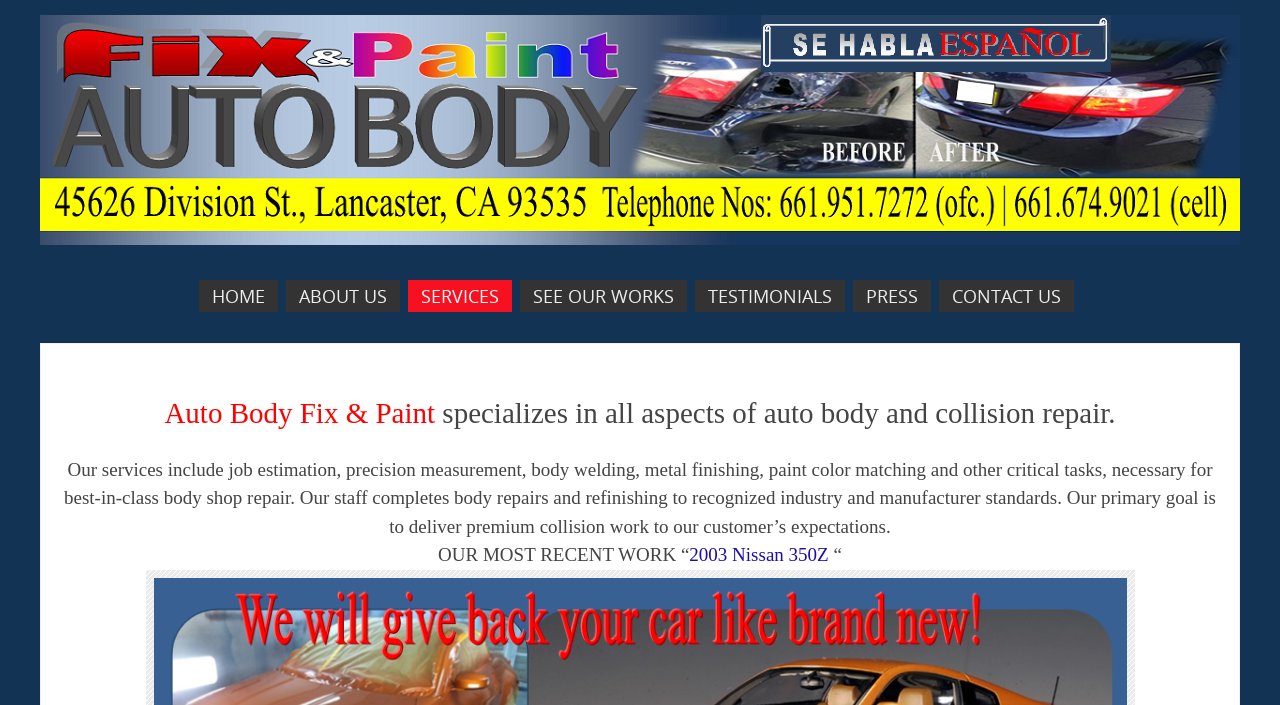Please specify the coordinates of the bounding box for the element that should be clicked to carry out this instruction: "view services offered". The coordinates must be four float numbers between 0 and 1, formatted as [left, top, right, bottom].

[0.318, 0.397, 0.4, 0.443]